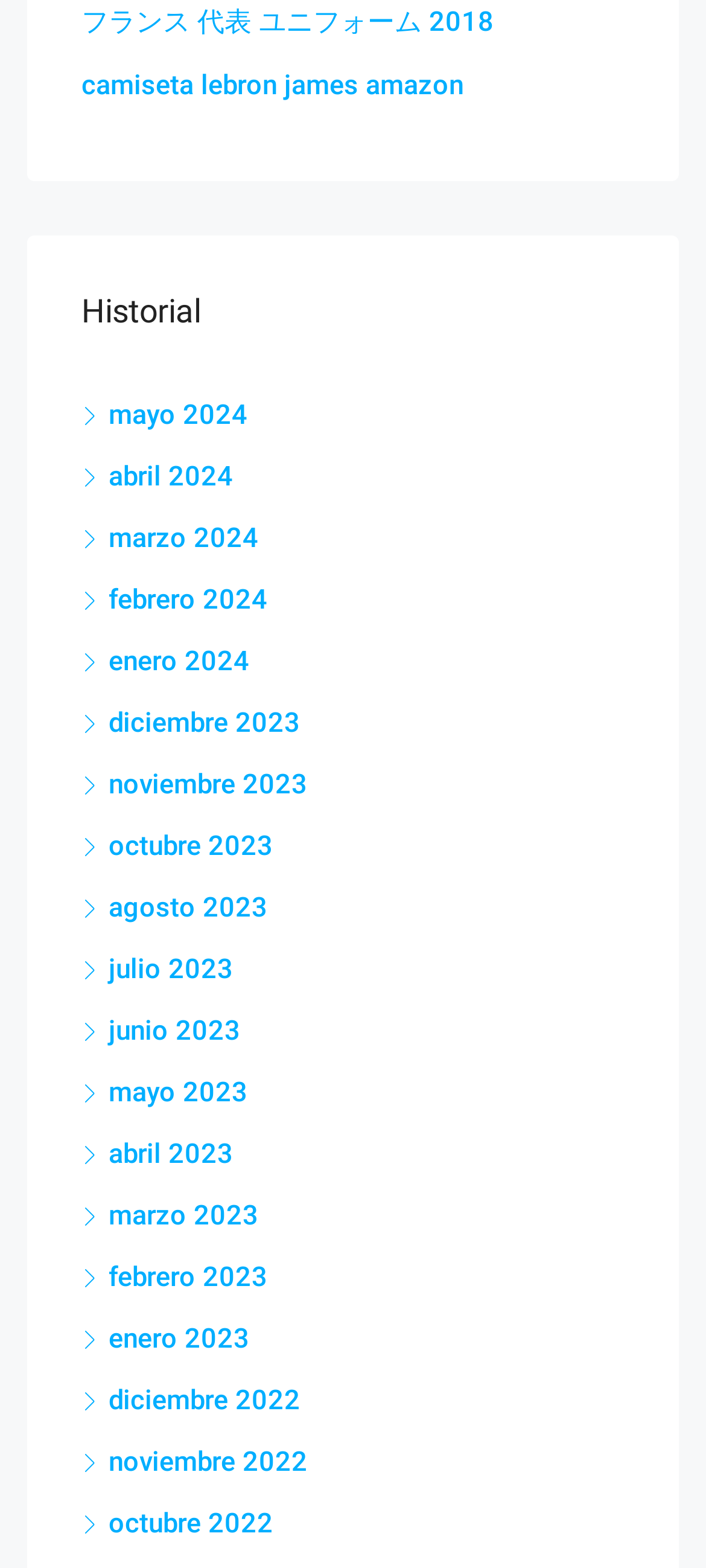Give the bounding box coordinates for this UI element: "marzo 2023". The coordinates should be four float numbers between 0 and 1, arranged as [left, top, right, bottom].

[0.115, 0.765, 0.367, 0.786]